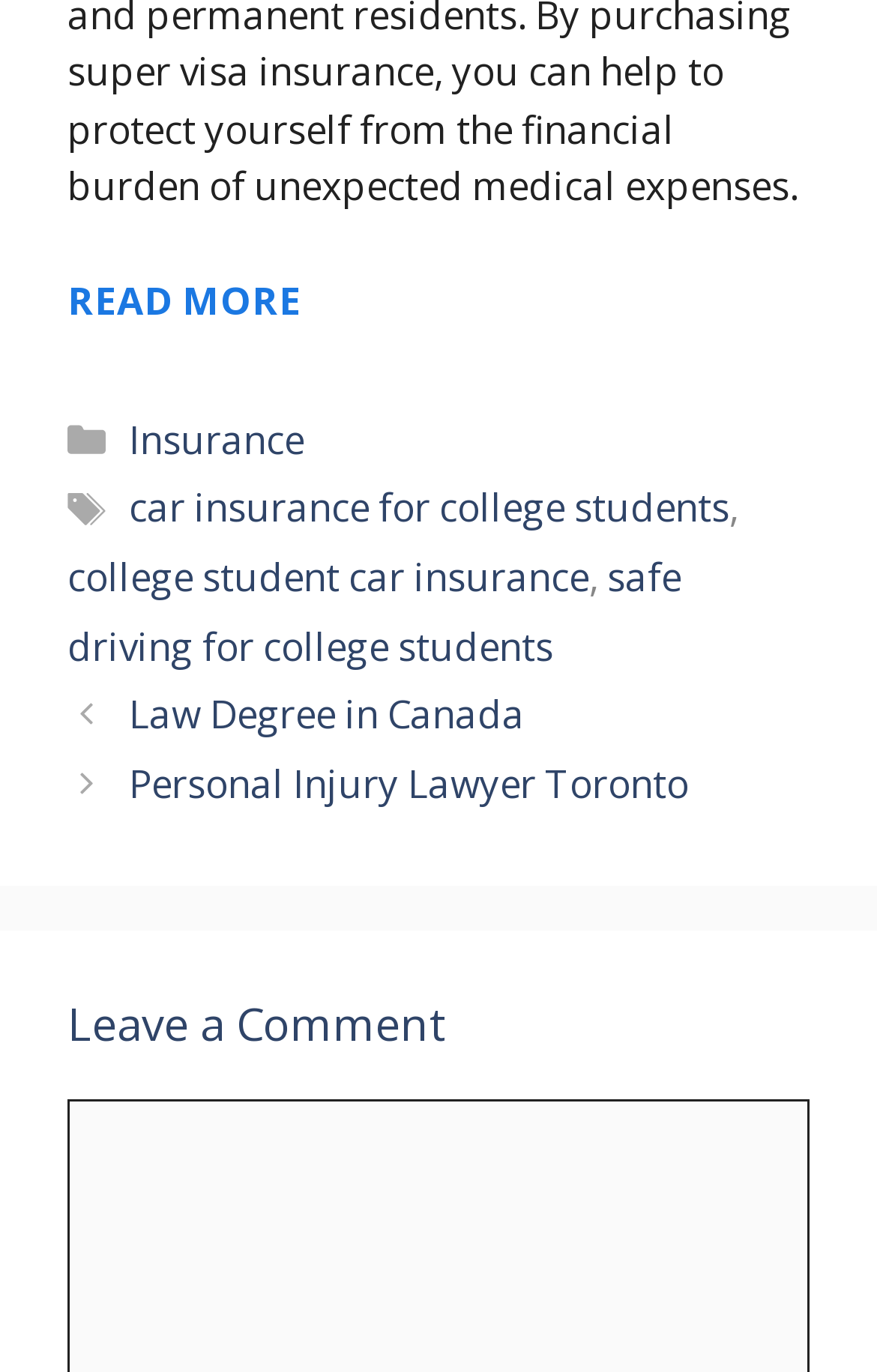Please indicate the bounding box coordinates for the clickable area to complete the following task: "Leave a comment". The coordinates should be specified as four float numbers between 0 and 1, i.e., [left, top, right, bottom].

[0.077, 0.728, 0.923, 0.769]